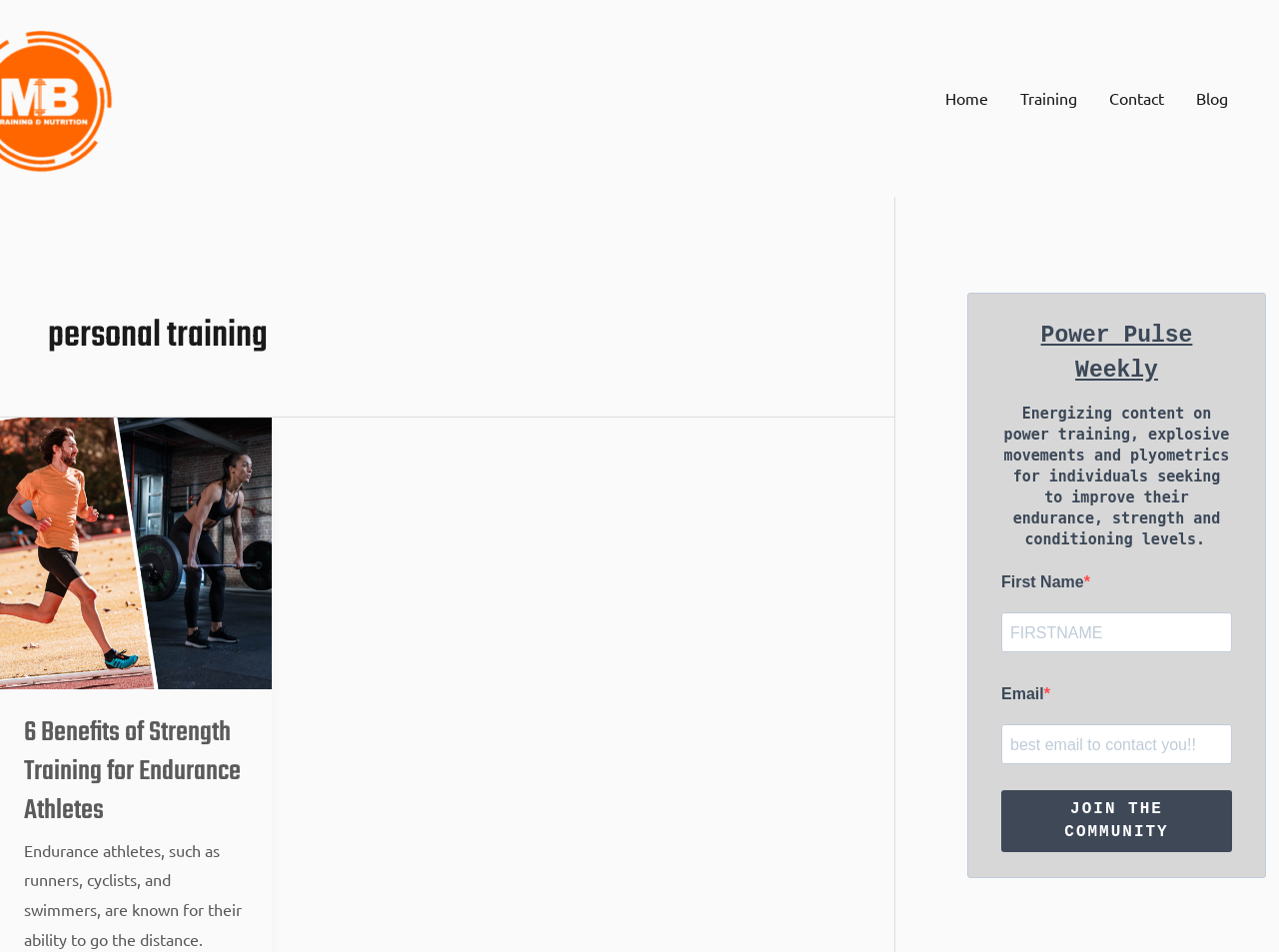How many links are in the main navigation menu?
Refer to the image and answer the question using a single word or phrase.

4